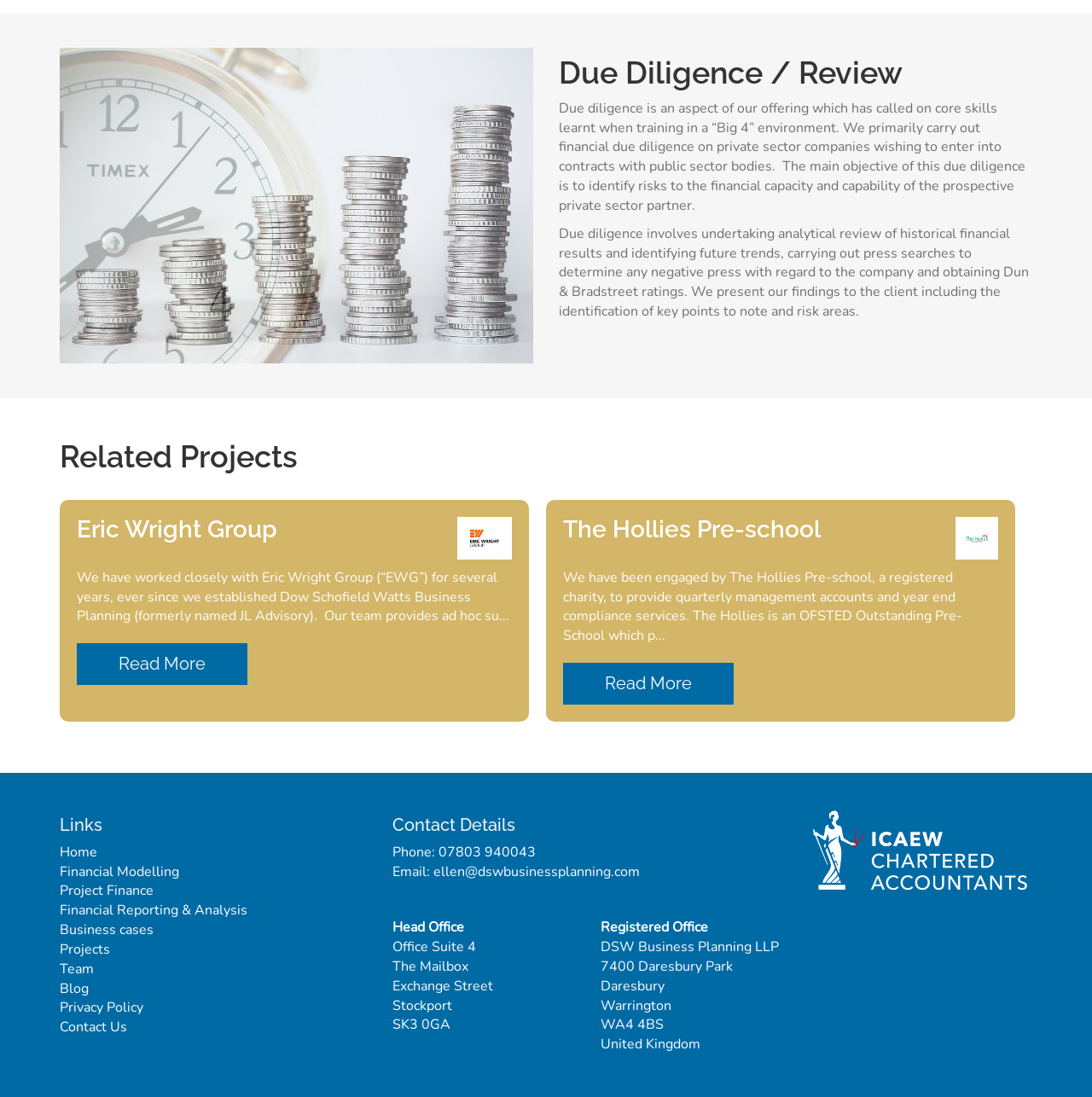Calculate the bounding box coordinates for the UI element based on the following description: "Financial Modelling". Ensure the coordinates are four float numbers between 0 and 1, i.e., [left, top, right, bottom].

[0.055, 0.786, 0.164, 0.803]